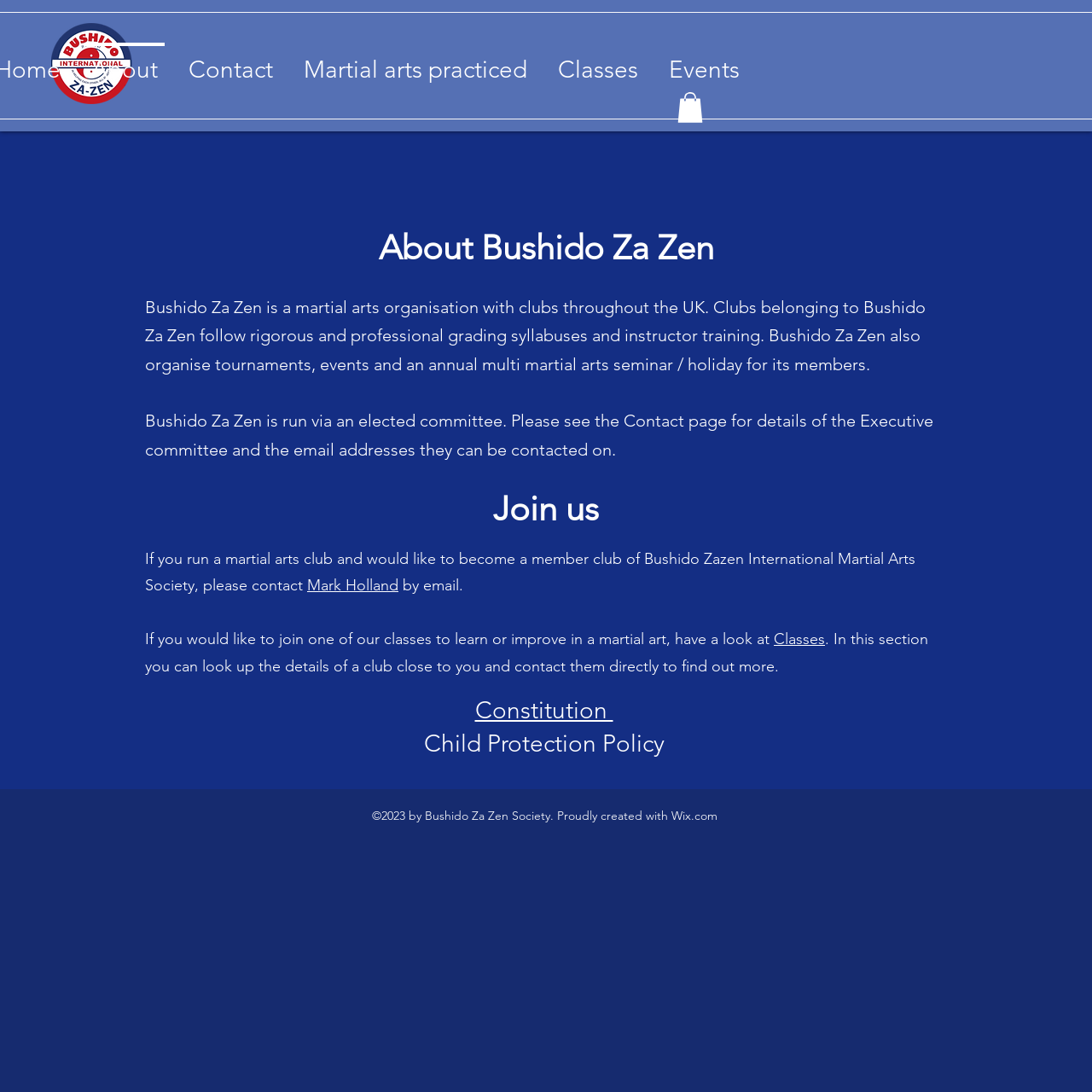Using the element description provided, determine the bounding box coordinates in the format (top-left x, top-left y, bottom-right x, bottom-right y). Ensure that all values are floating point numbers between 0 and 1. Element description: Constitution

[0.435, 0.637, 0.561, 0.663]